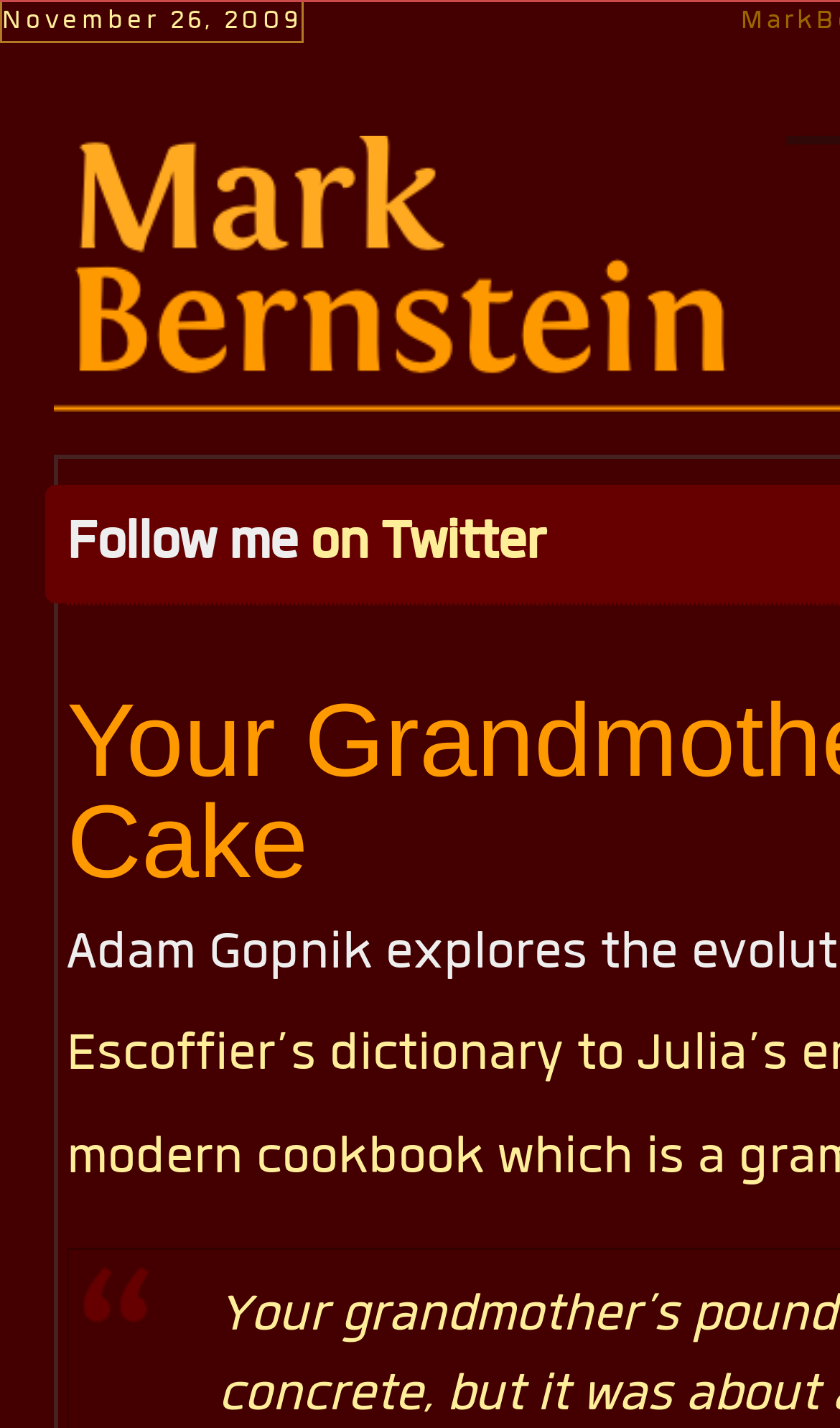Find the bounding box coordinates for the UI element whose description is: "Follow me". The coordinates should be four float numbers between 0 and 1, in the format [left, top, right, bottom].

[0.079, 0.356, 0.354, 0.404]